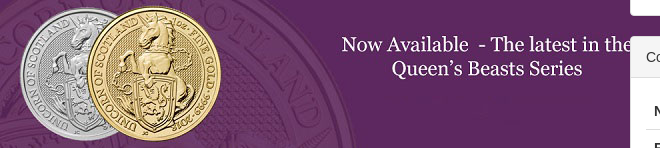Provide a thorough and detailed caption for the image.

The image showcases two stunning coins from the Queen's Beasts Series, prominently displayed against a rich purple background. The coins are designed with intricate details and feature the iconic heraldic symbols of Scotland. The silver coin sits alongside the gold coin, both highlighting the craftsmanship associated with this prestigious collection. Above the coins, there's a clear announcement stating, "Now Available - The latest in the Queen’s Beasts Series," indicating their recent release for collectors and enthusiasts alike. The design emphasizes the honor and legacy associated with British numismatics, enticing viewers to explore these unique additions to their collections.